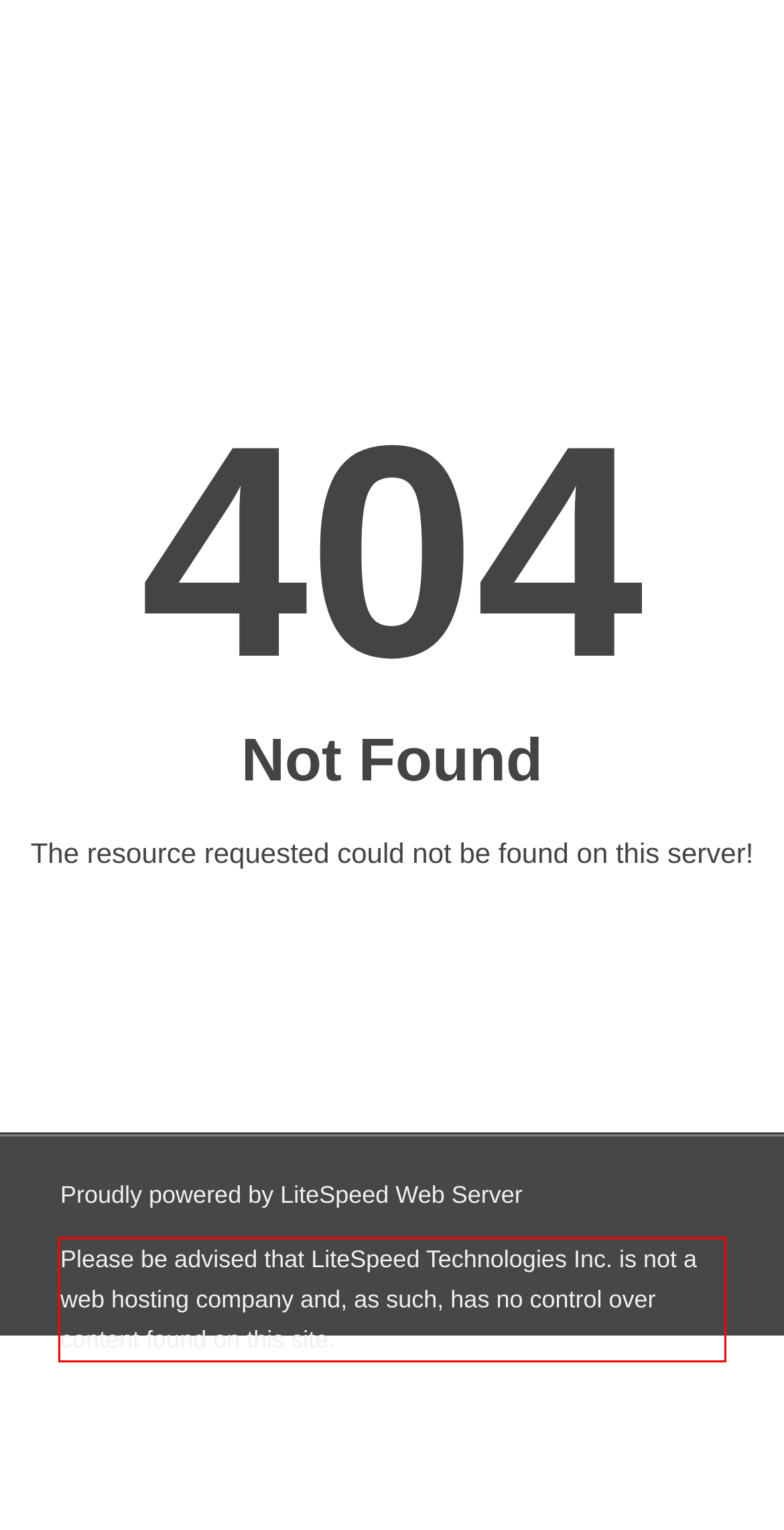Your task is to recognize and extract the text content from the UI element enclosed in the red bounding box on the webpage screenshot.

Please be advised that LiteSpeed Technologies Inc. is not a web hosting company and, as such, has no control over content found on this site.